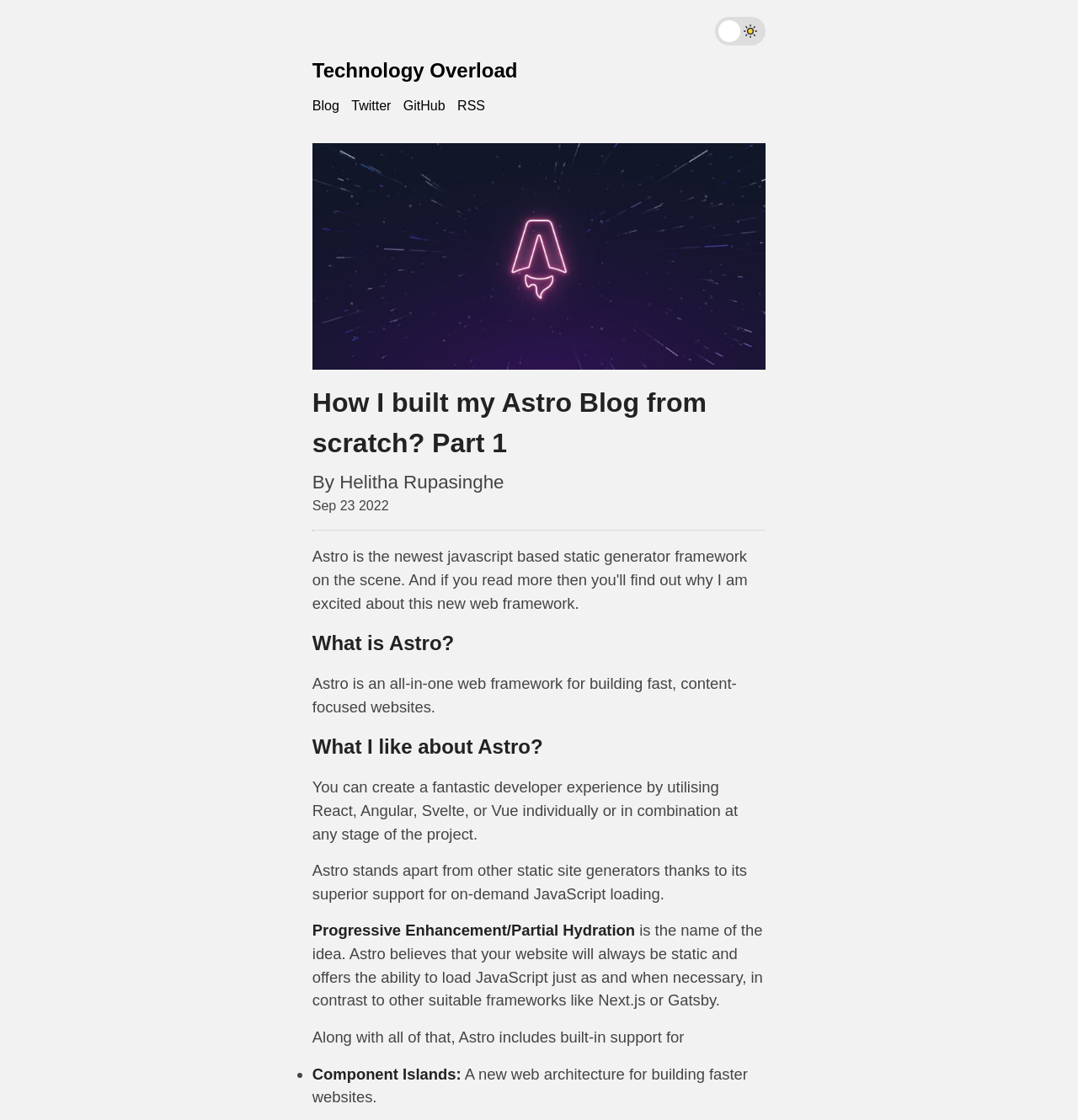What is the date of the blog post?
Using the details shown in the screenshot, provide a comprehensive answer to the question.

I found the date of the blog post by looking at the time element which is located below the author's name, and it contains the static text 'Sep 23 2022'.